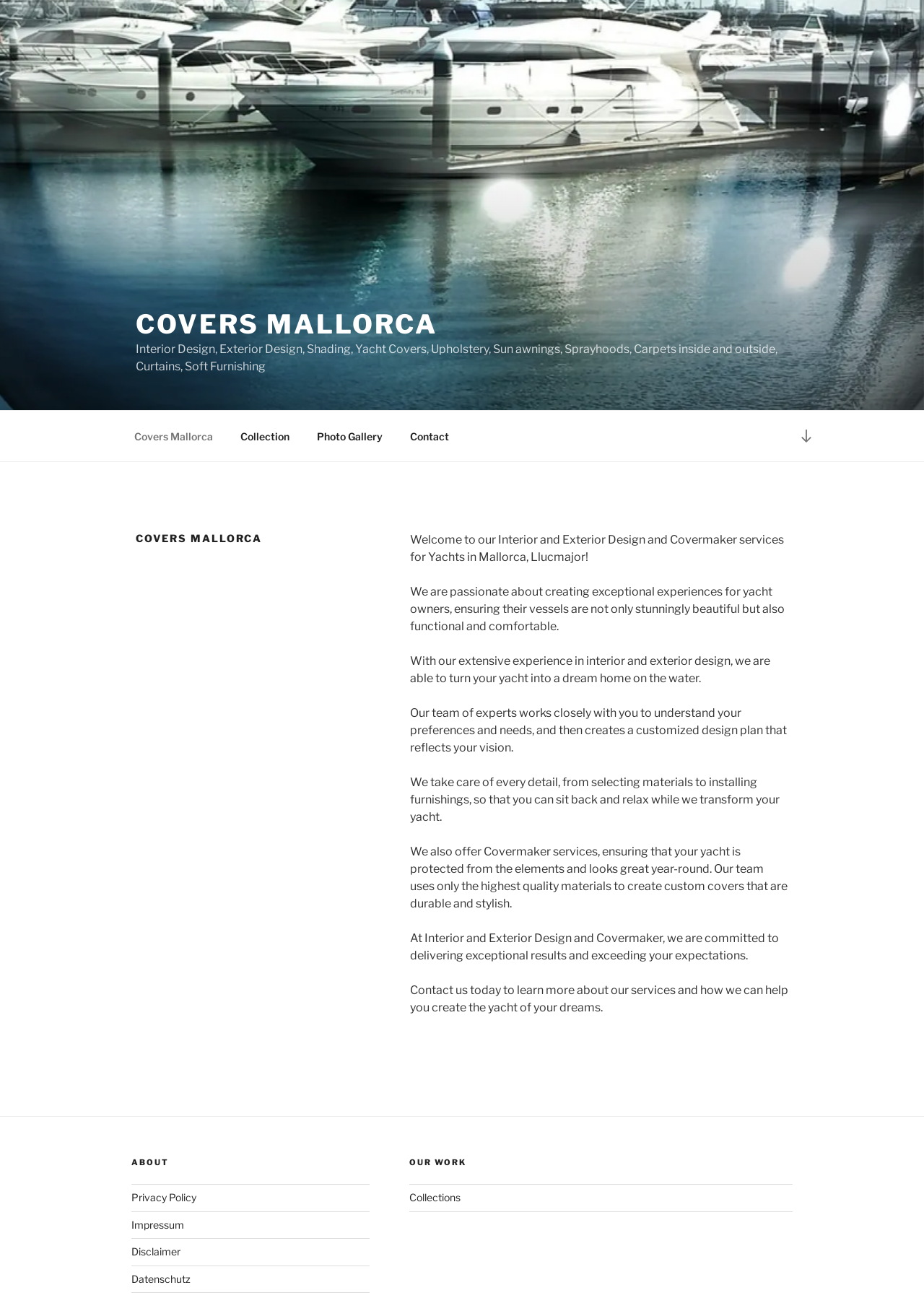Locate the bounding box of the UI element described by: "Contact" in the given webpage screenshot.

[0.43, 0.322, 0.499, 0.35]